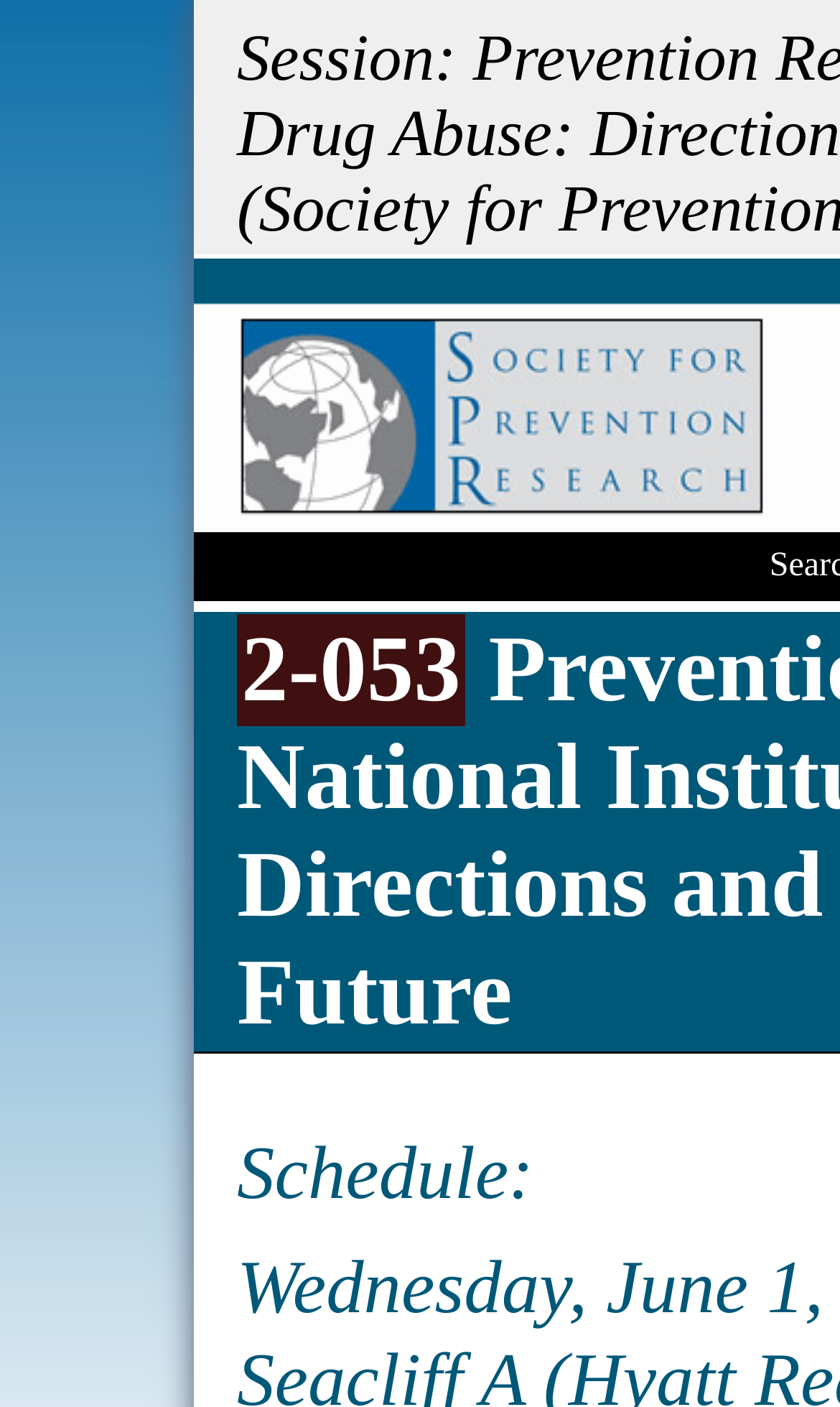Please determine the heading text of this webpage.

Session: Prevention Research at the National Institute on Drug Abuse: Directions and Opportunities for the Future (Society for Prevention Research 24th Annual Meeting)